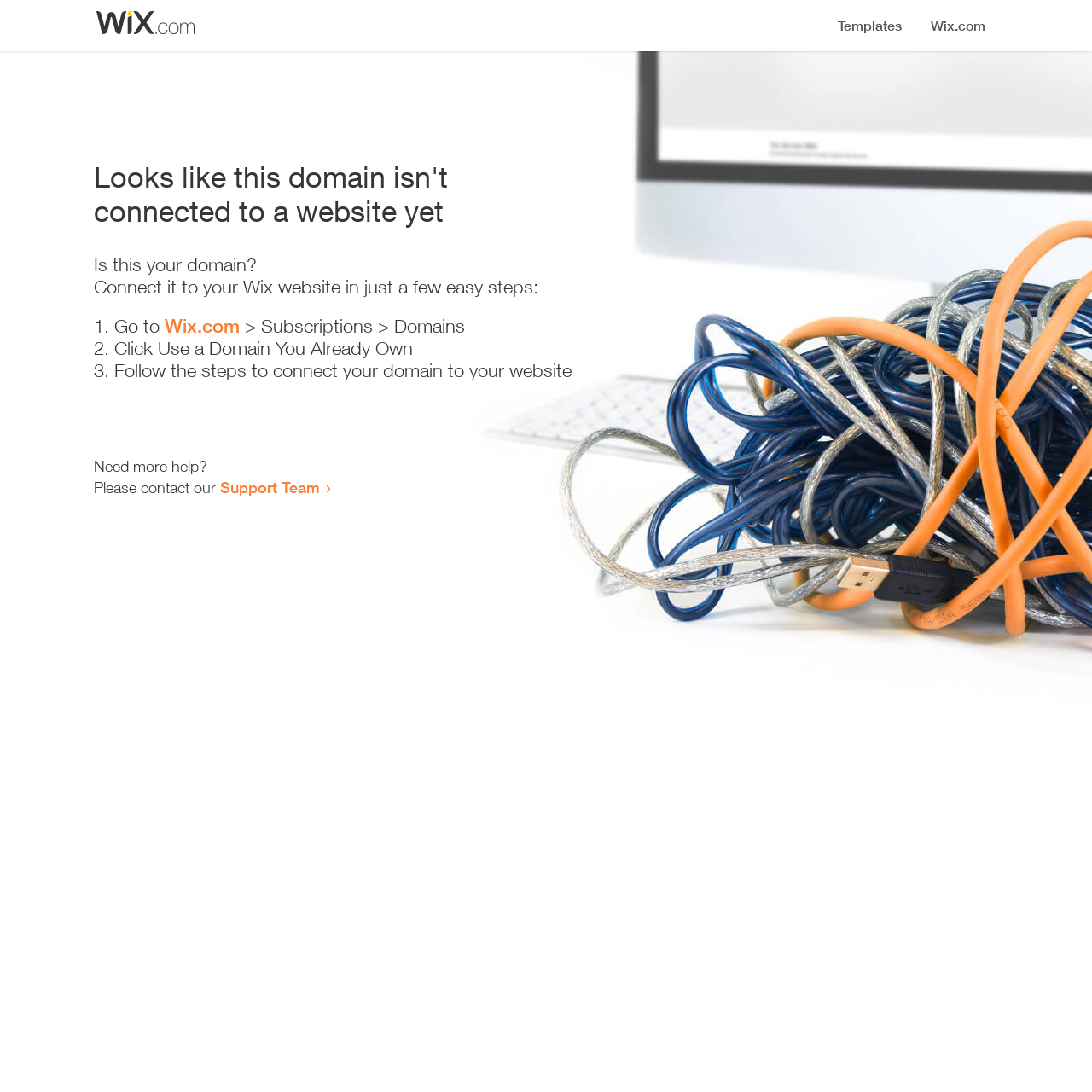How many steps are required to connect the domain to a website?
Offer a detailed and exhaustive answer to the question.

According to the instructions provided, there are three steps to connect the domain to a website: Go to Wix.com, Click 'Use a Domain You Already Own', and Follow the steps to connect the domain to the website.